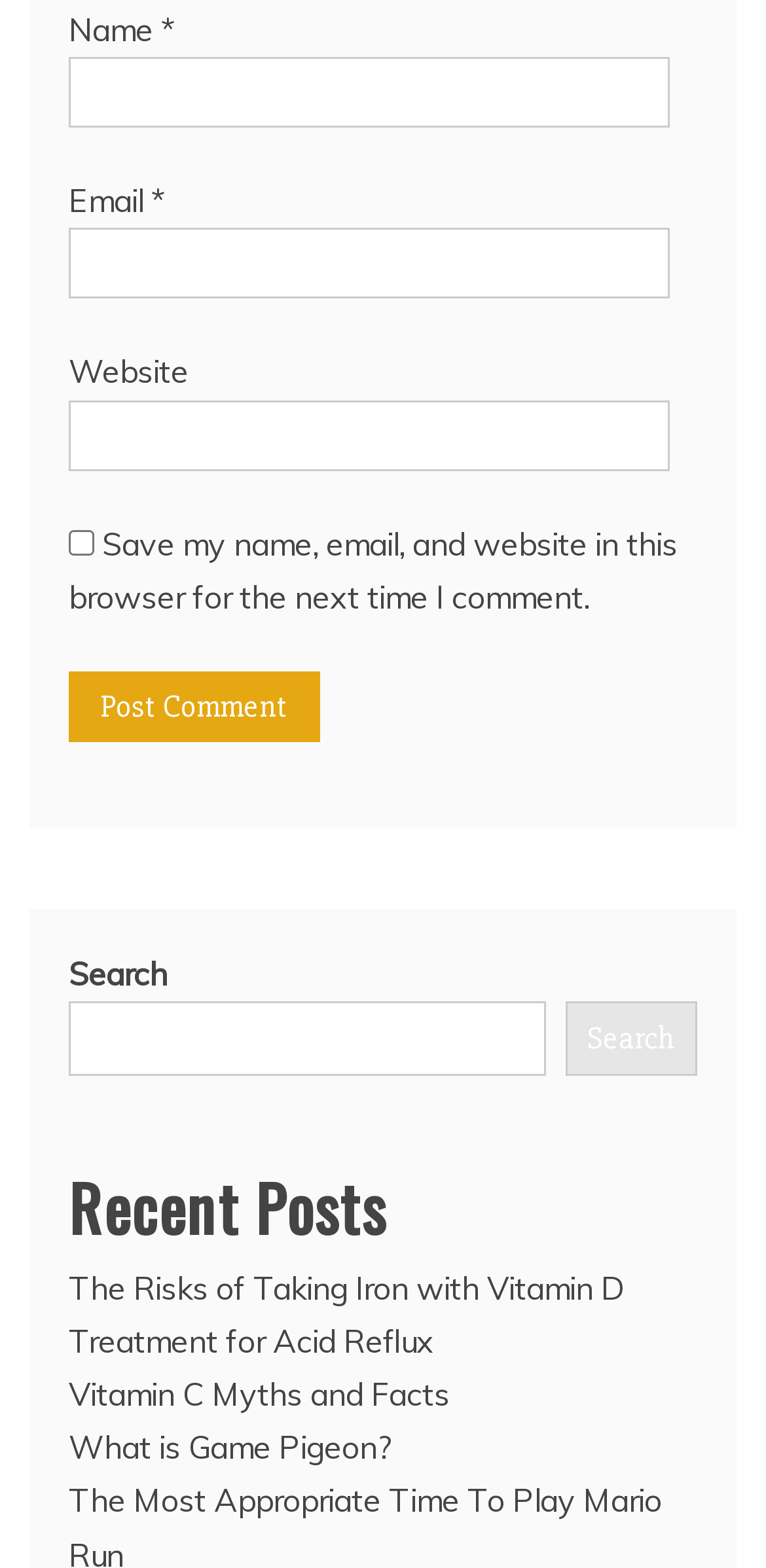Answer this question using a single word or a brief phrase:
What is the button next to the searchbox?

Search